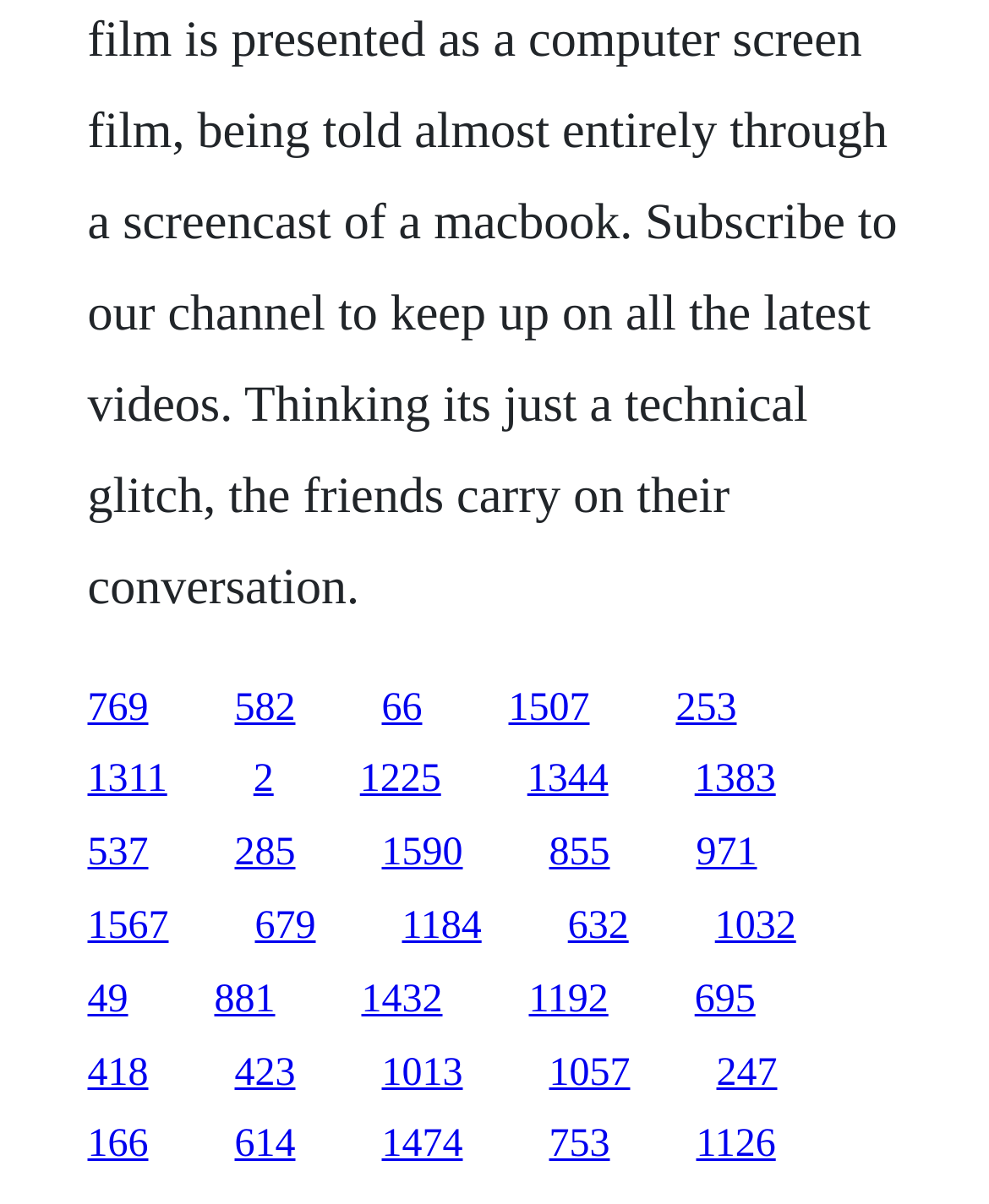Find the bounding box coordinates of the clickable region needed to perform the following instruction: "explore the fifth link". The coordinates should be provided as four float numbers between 0 and 1, i.e., [left, top, right, bottom].

[0.683, 0.57, 0.745, 0.605]